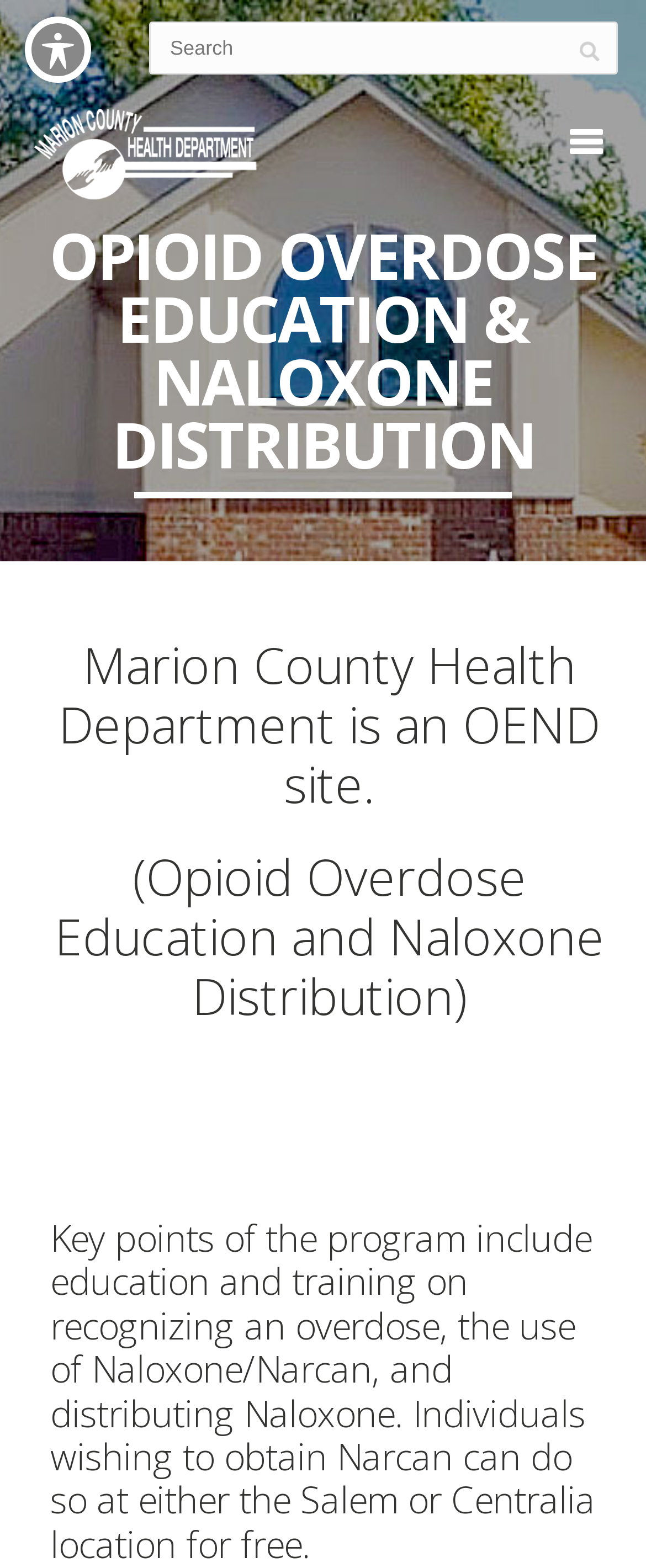Deliver a detailed narrative of the webpage's visual and textual elements.

The webpage is about the Marion County Health Department, serving communities across Marion County, Illinois. At the top left corner, there is a button to toggle the accessibility toolbar, accompanied by a small image. Next to it, a search bar spans across the top of the page, consisting of a text box and a button.

Below the search bar, the Marion County Health Department's logo is displayed as an image, which is also a link to the department's main page. The logo is positioned at the top center of the page.

The main content of the page is organized in a table layout, taking up most of the page's width. The title "OPIOID OVERDOSE EDUCATION & NALOXONE DISTRIBUTION" is prominently displayed in a large font size, followed by two headings that describe the department's role as an OEND site. The headings are stacked vertically, with the second one providing more information about what OEND stands for.

There is a small, non-descriptive text element below the headings, which appears to be a spacer or a separator. Overall, the webpage has a simple and clean layout, with a focus on providing information about the Marion County Health Department's services and programs.